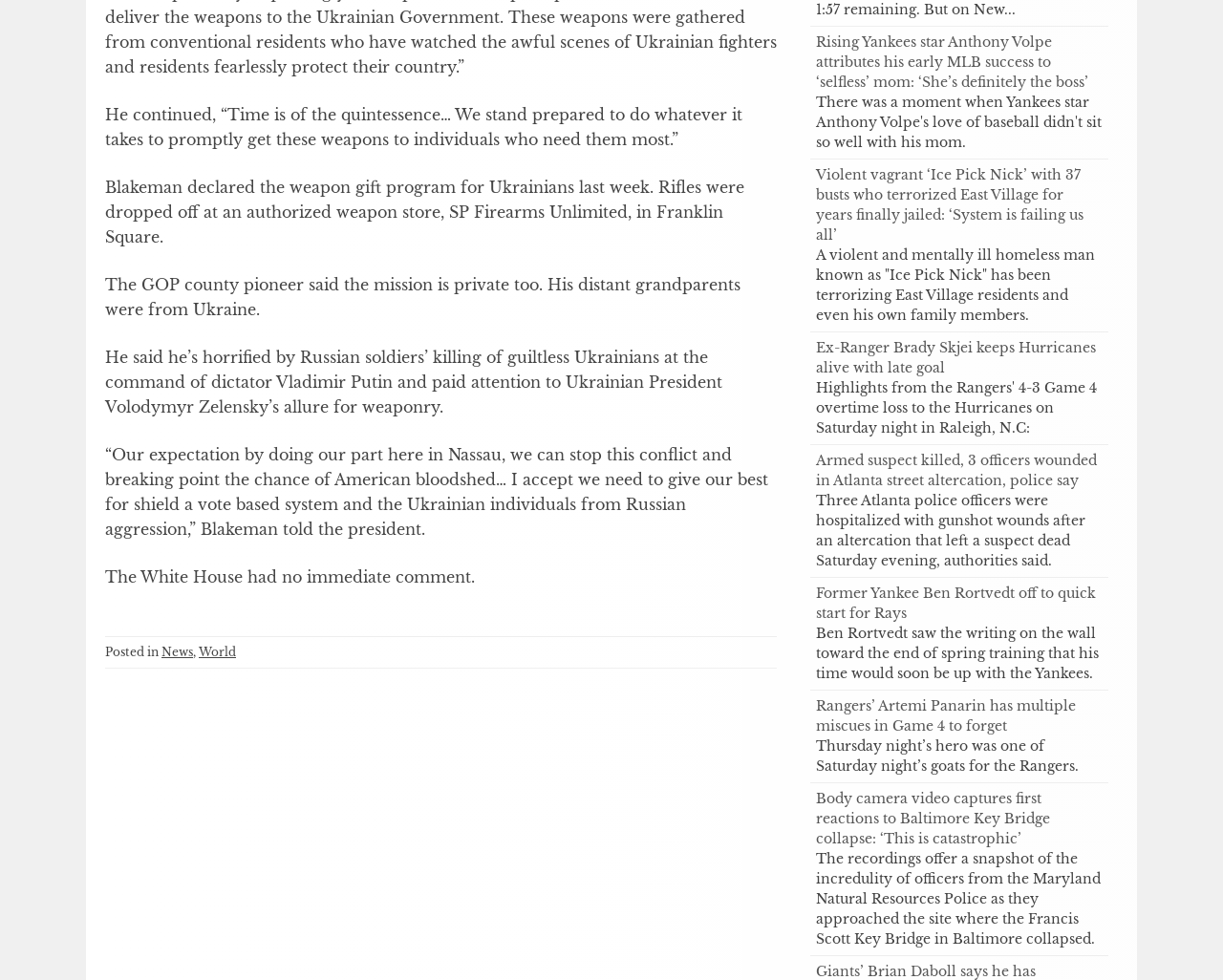What is the name of the Ukrainian president mentioned in the article?
Give a detailed explanation using the information visible in the image.

The text states, 'He paid attention to Ukrainian President Volodymyr Zelensky’s allure for weaponry.' This shows that Volodymyr Zelensky is the Ukrainian president mentioned in the article.